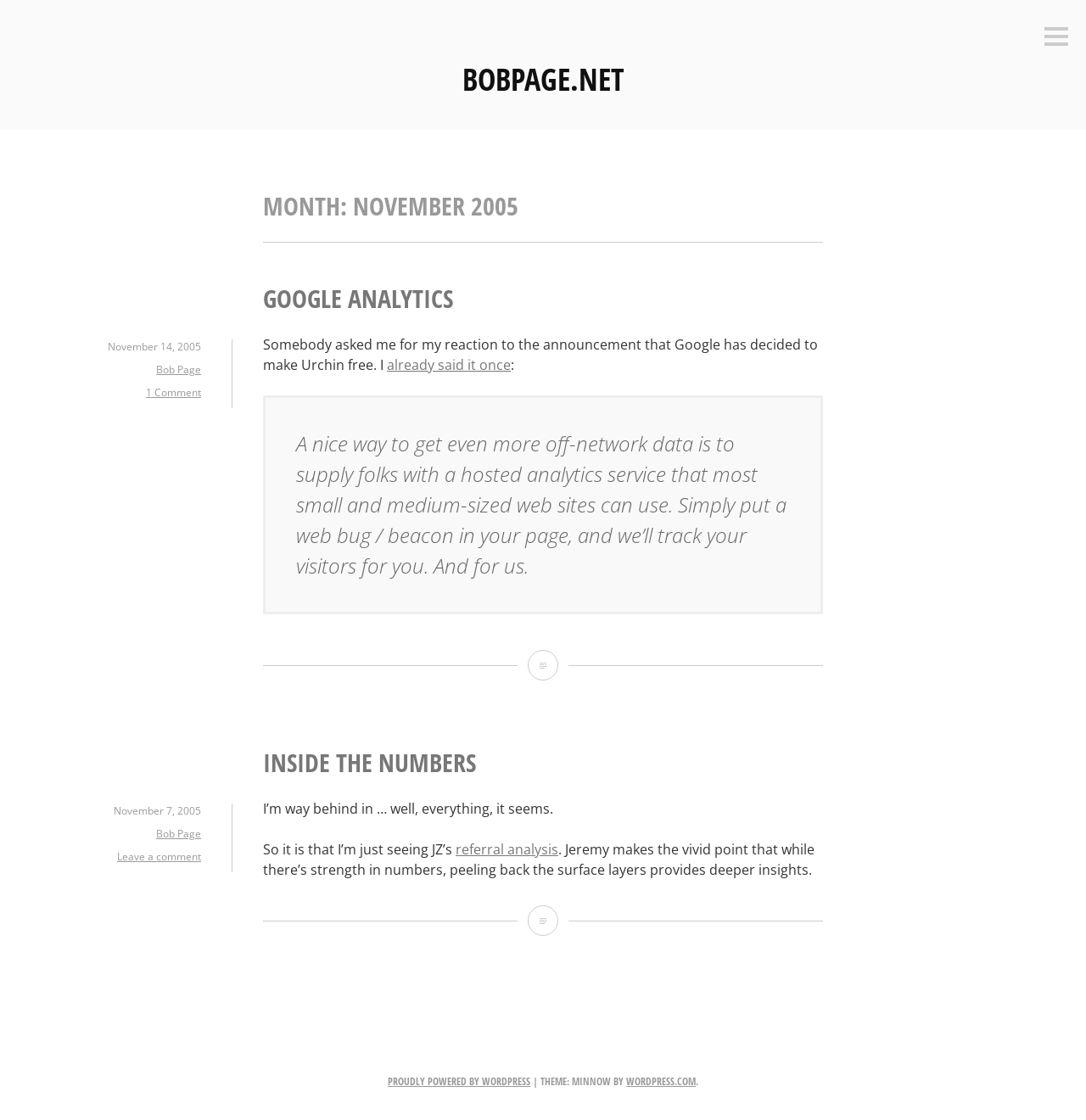Identify the bounding box for the UI element described as: "Google Analytics". The coordinates should be four float numbers between 0 and 1, i.e., [left, top, right, bottom].

[0.486, 0.58, 0.514, 0.607]